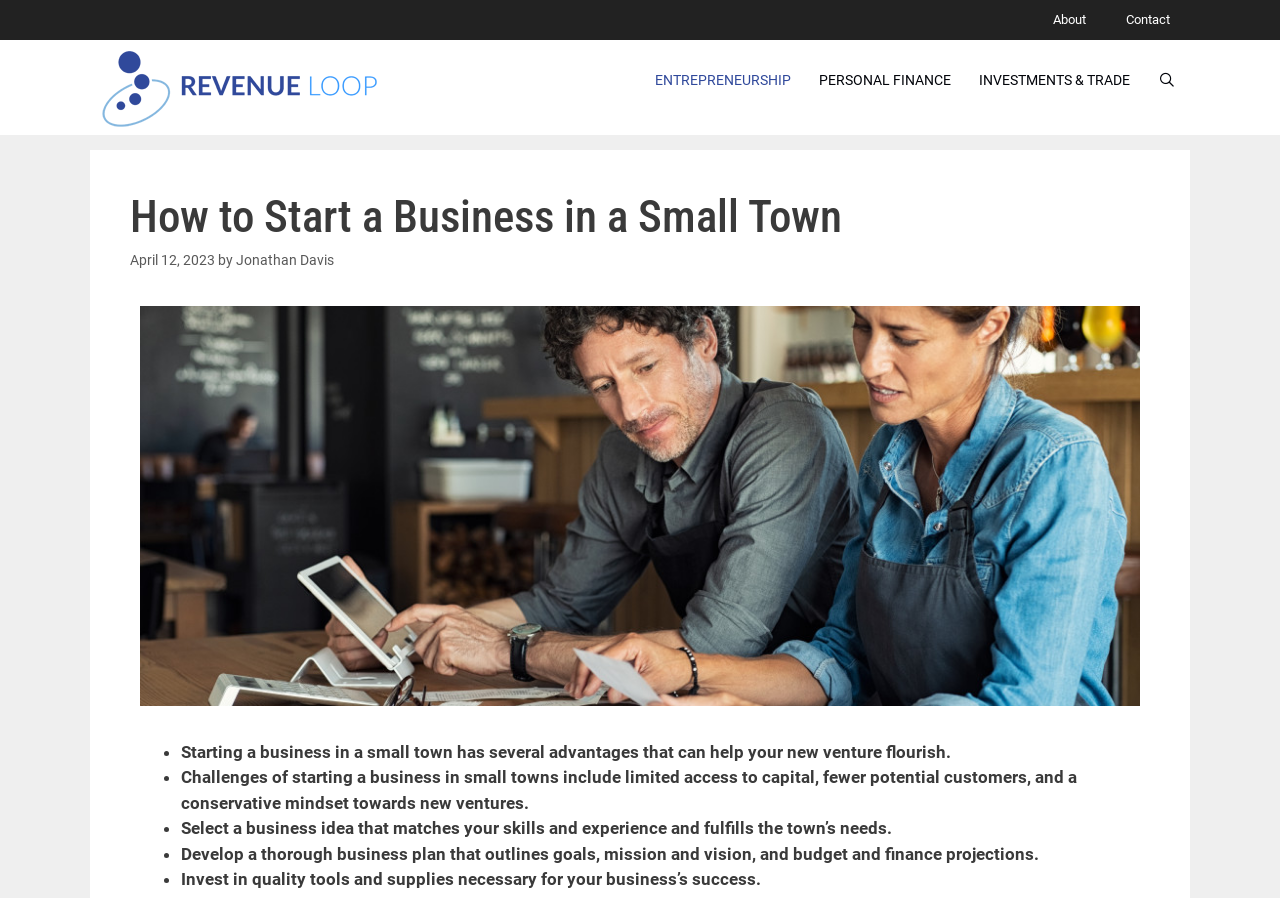Identify the bounding box coordinates for the element you need to click to achieve the following task: "Click on the 'Log In' link". The coordinates must be four float values ranging from 0 to 1, formatted as [left, top, right, bottom].

None